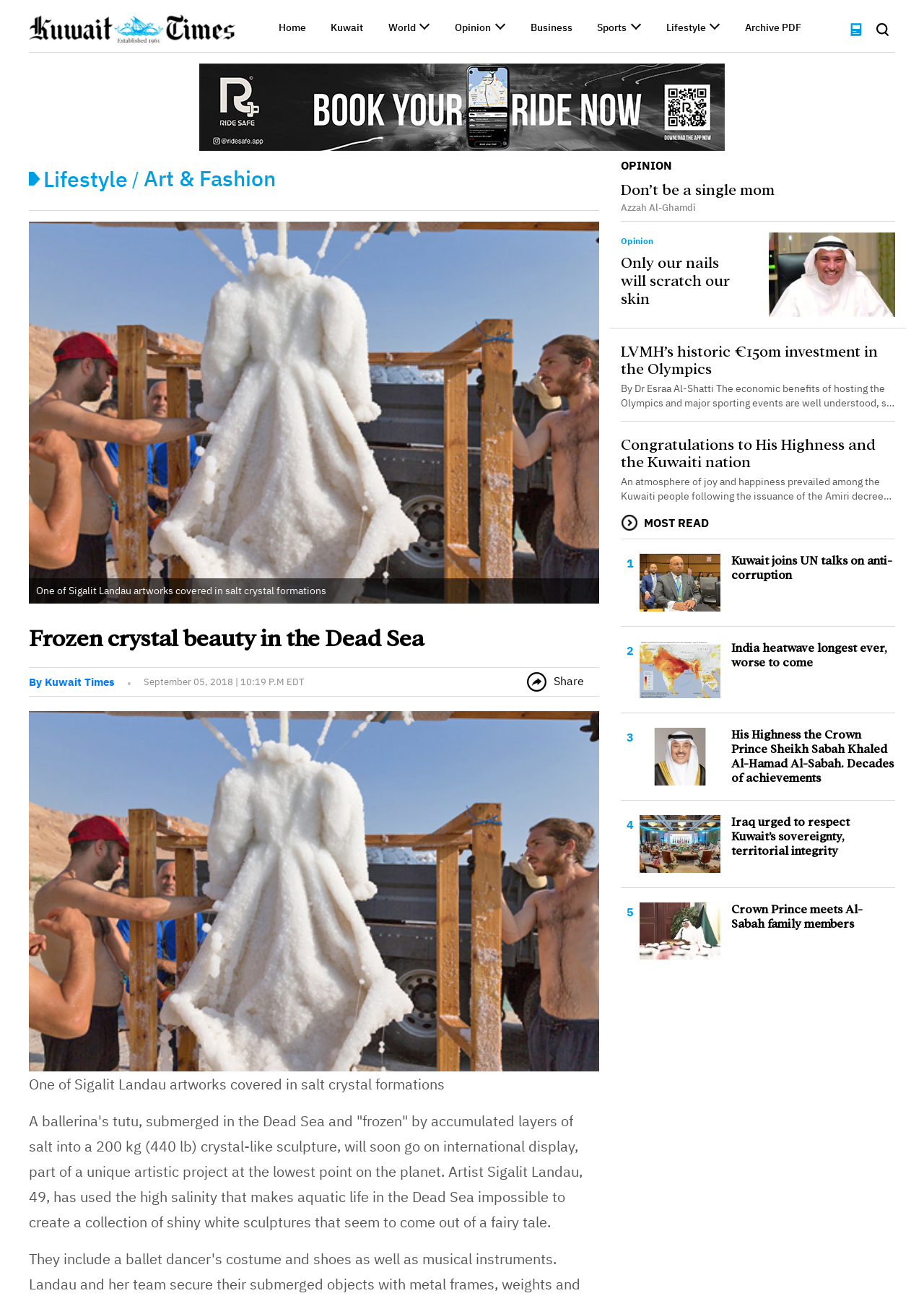Given the element description, predict the bounding box coordinates in the format (top-left x, top-left y, bottom-right x, bottom-right y). Make sure all values are between 0 and 1. Here is the element description: Don’t be a single mom

[0.672, 0.14, 0.838, 0.152]